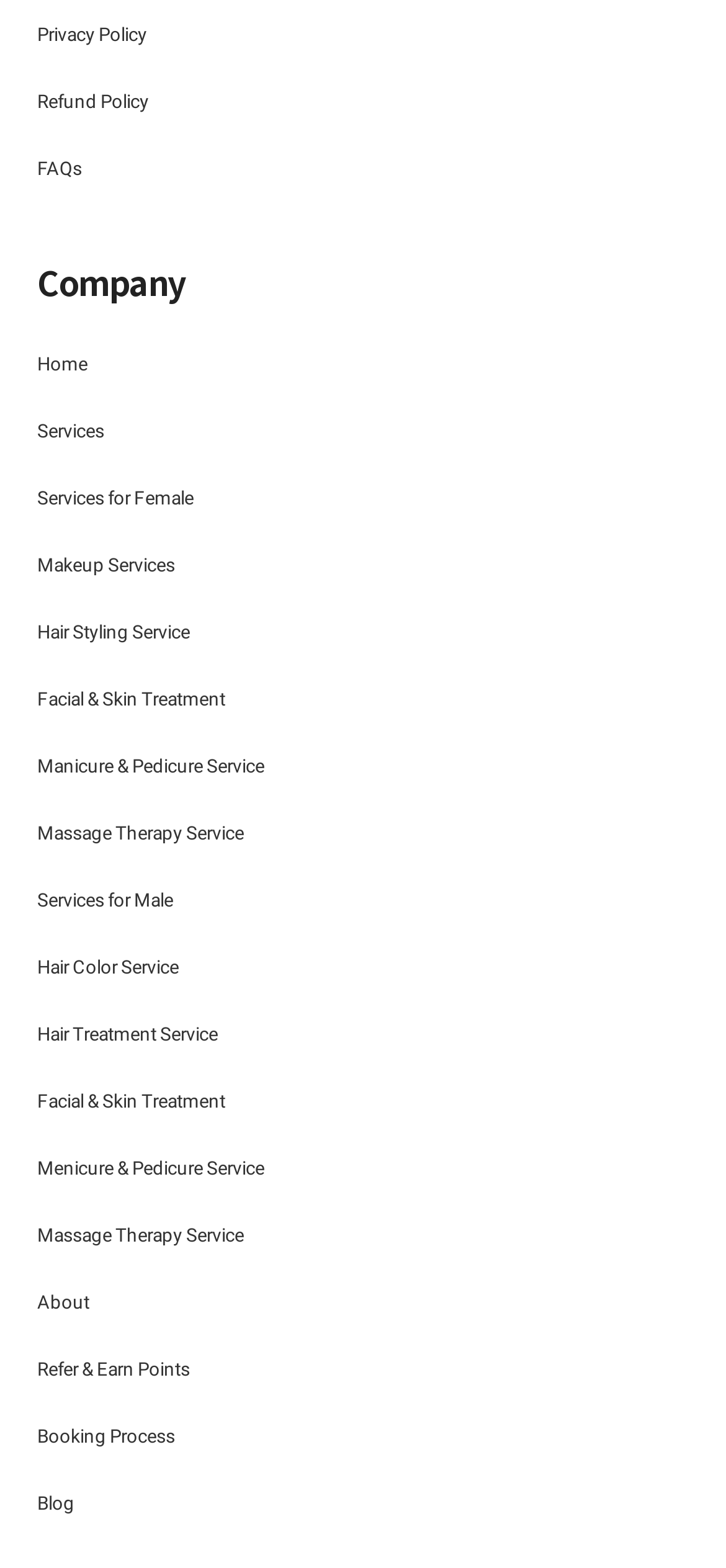Find and specify the bounding box coordinates that correspond to the clickable region for the instruction: "View the Privacy Policy".

None